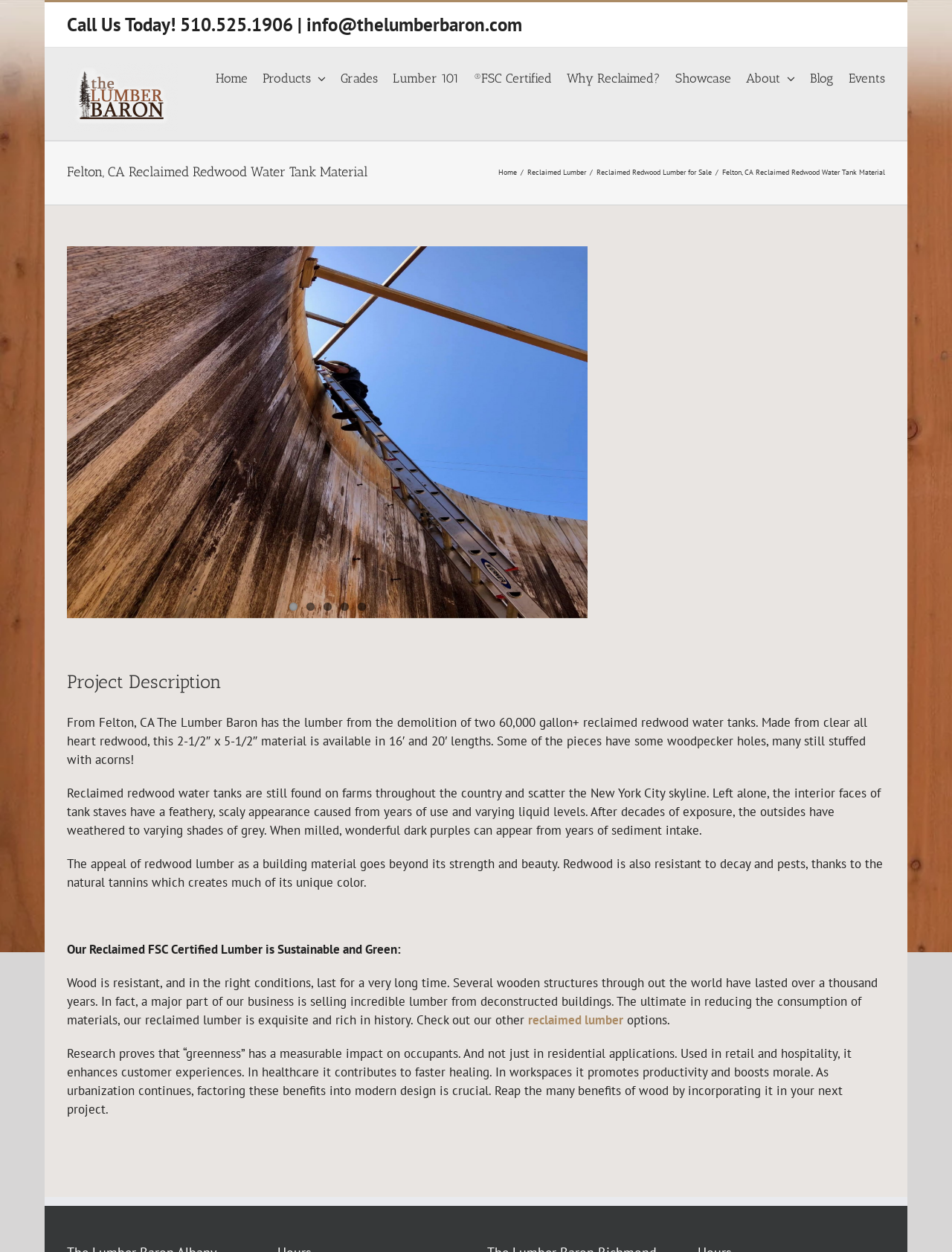Please provide the main heading of the webpage content.

Felton, CA Reclaimed Redwood Water Tank Material